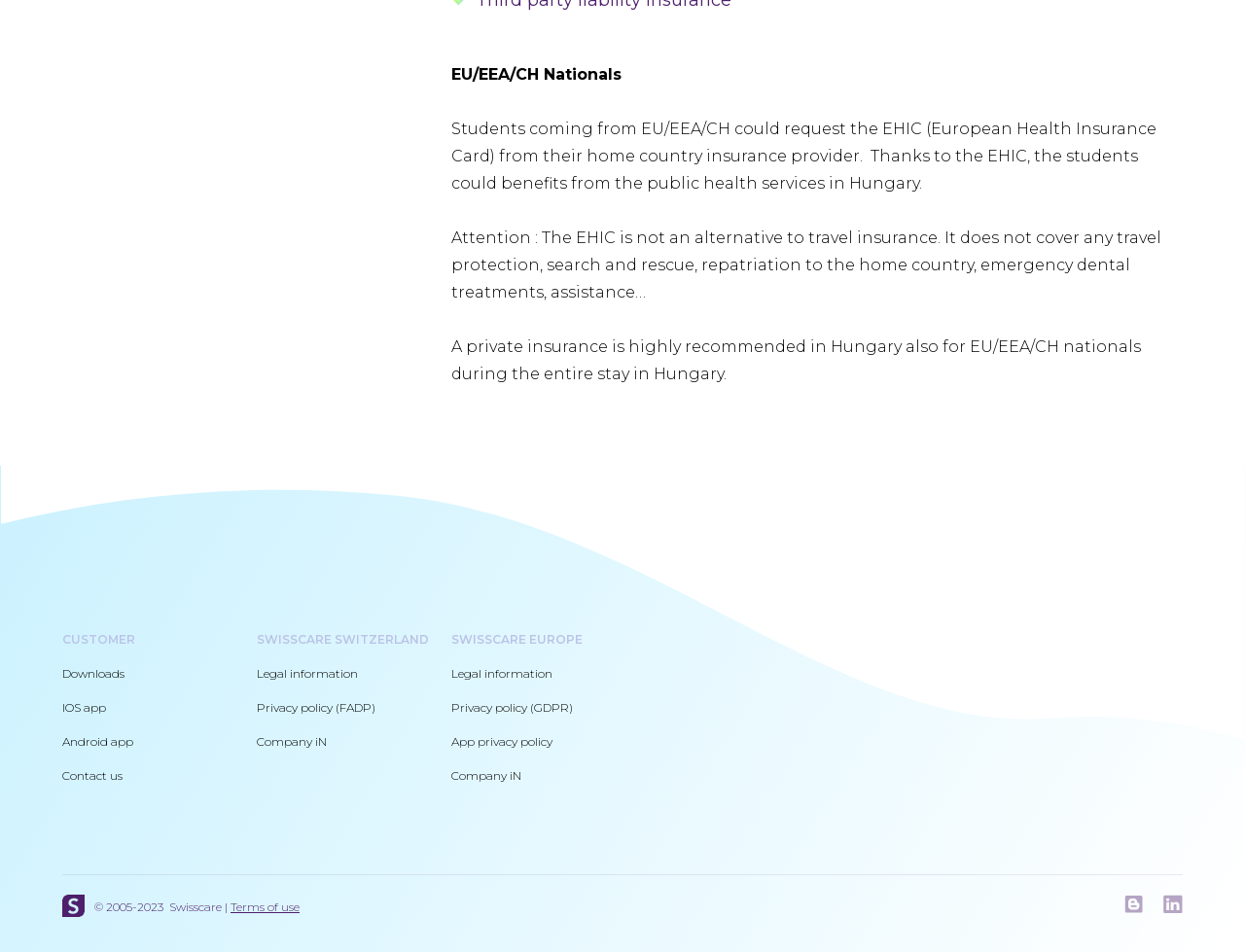Using details from the image, please answer the following question comprehensively:
What social media platform is linked on the webpage?

The webpage has a link to Linkedin, which is a social media platform, as indicated by the image of the Linkedin logo.